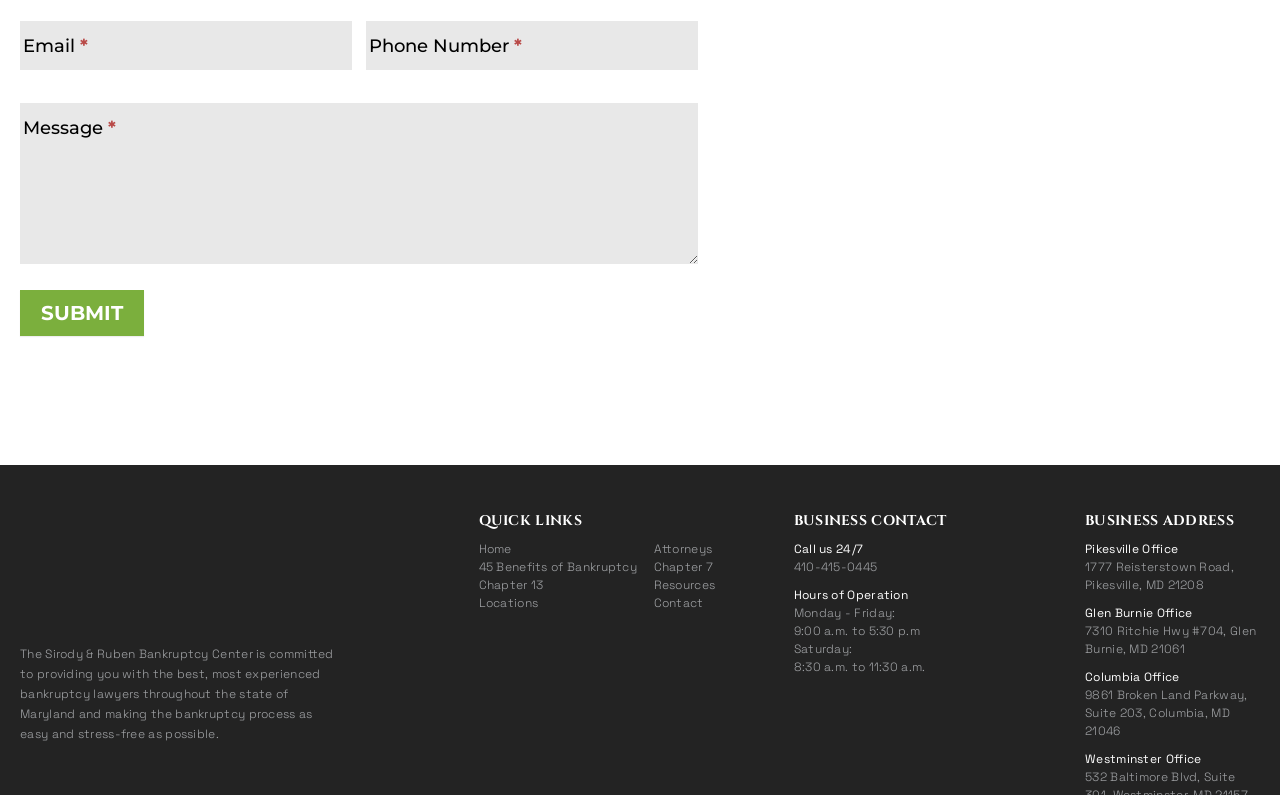Identify the coordinates of the bounding box for the element described below: "Resources". Return the coordinates as four float numbers between 0 and 1: [left, top, right, bottom].

[0.511, 0.726, 0.559, 0.746]